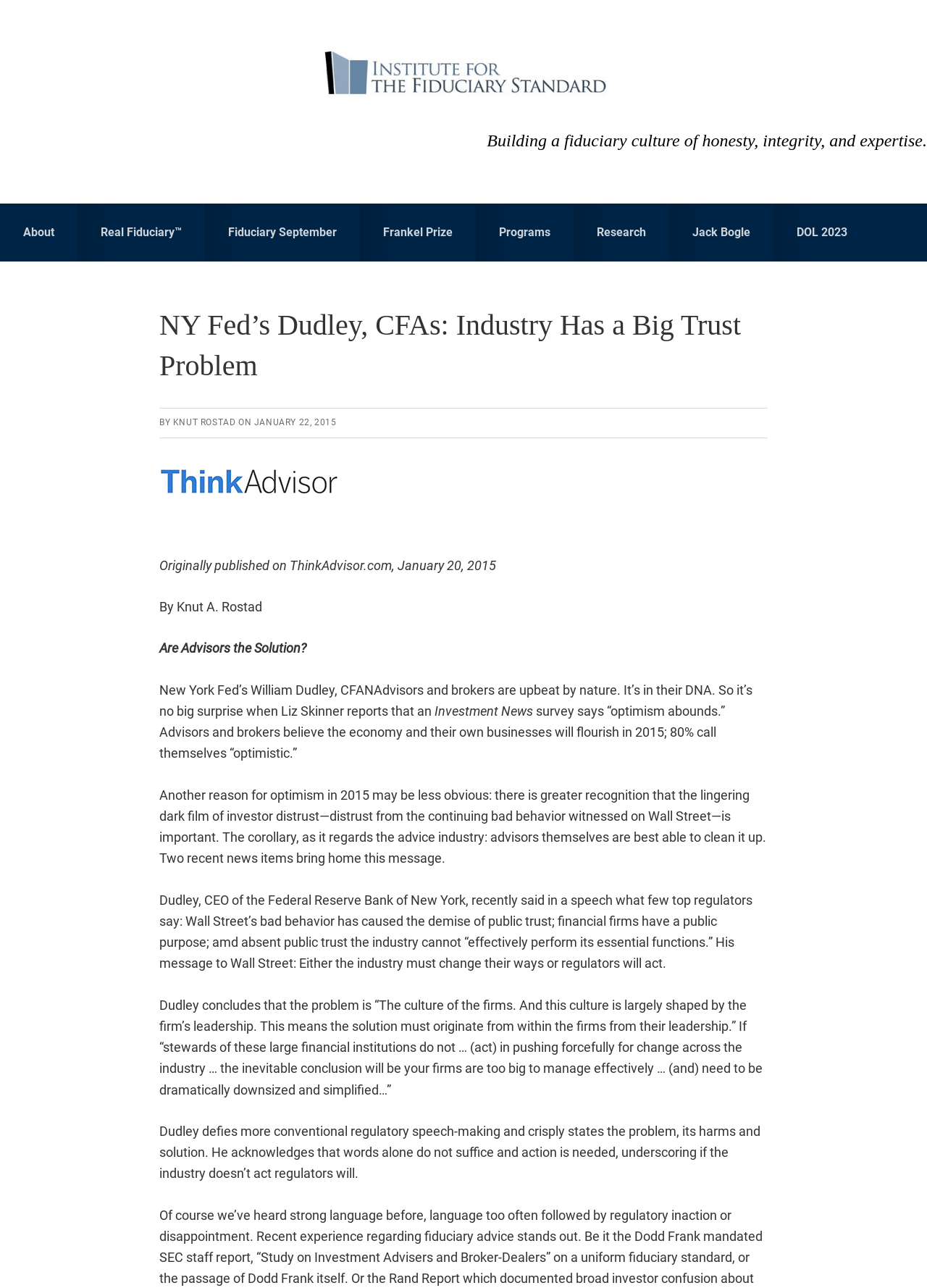What is the name of the website where the article was originally published? Using the information from the screenshot, answer with a single word or phrase.

ThinkAdvisor.com